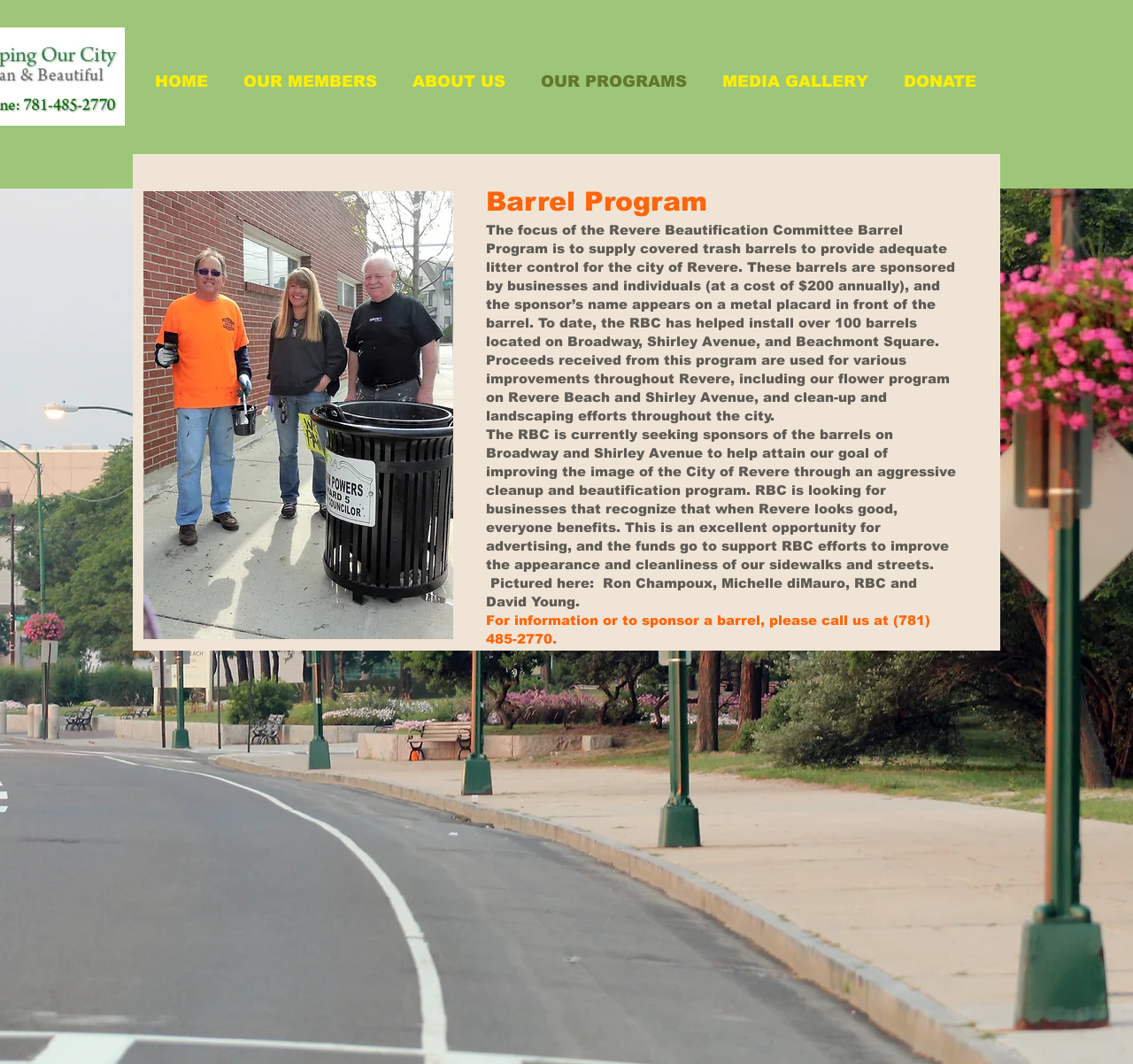How can one get information or sponsor a barrel?
With the help of the image, please provide a detailed response to the question.

The webpage content provides a contact number, (781) 485-2770, for those who want to get information or sponsor a barrel.